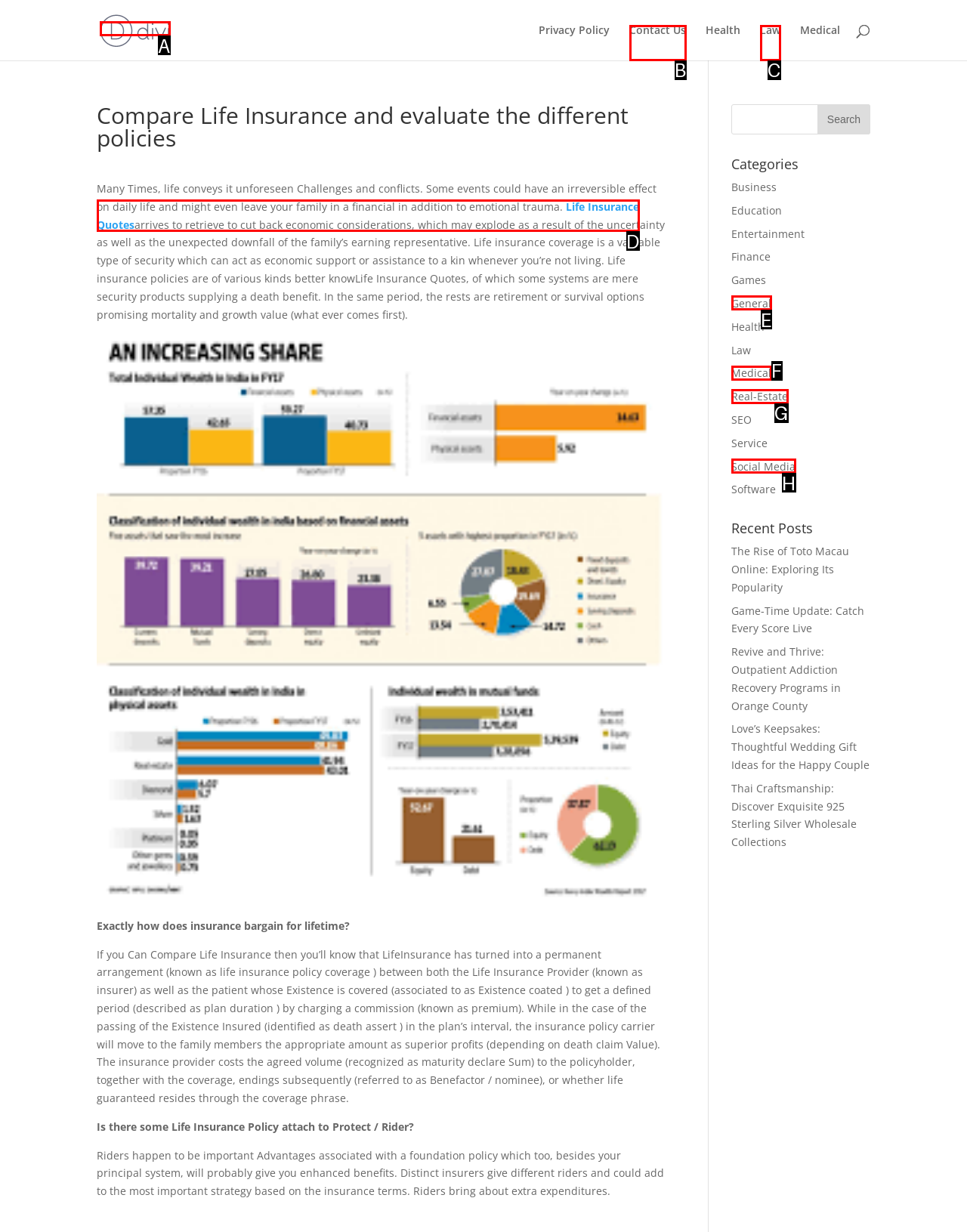Which HTML element should be clicked to complete the following task: Search for life insurance quotes?
Answer with the letter corresponding to the correct choice.

D